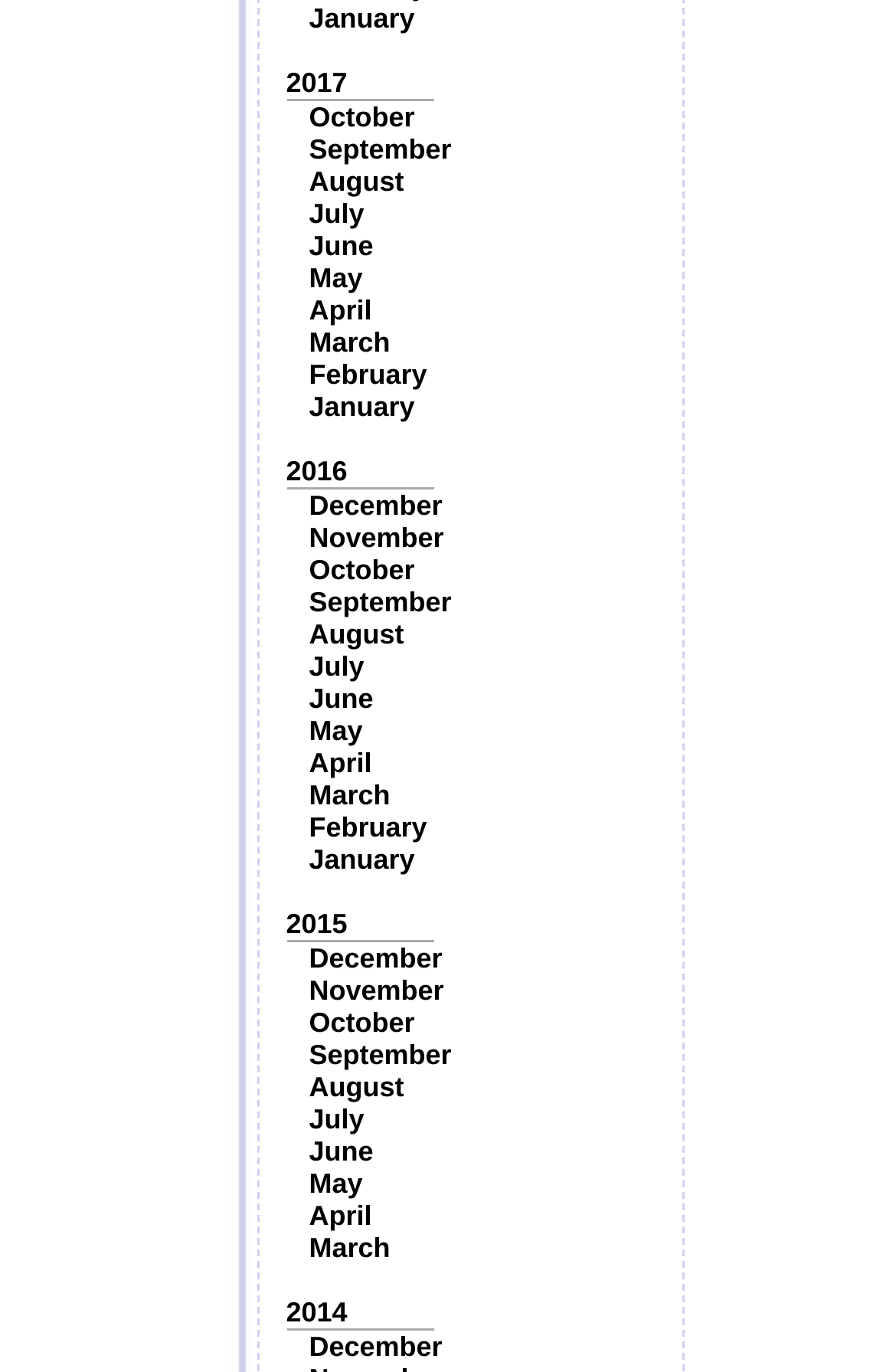What is the earliest year listed?
Please answer the question with a detailed and comprehensive explanation.

By examining the links on the webpage, I found that the earliest year listed is 2014, which is located at the bottom of the page with a bounding box coordinate of [0.319, 0.945, 0.388, 0.968].